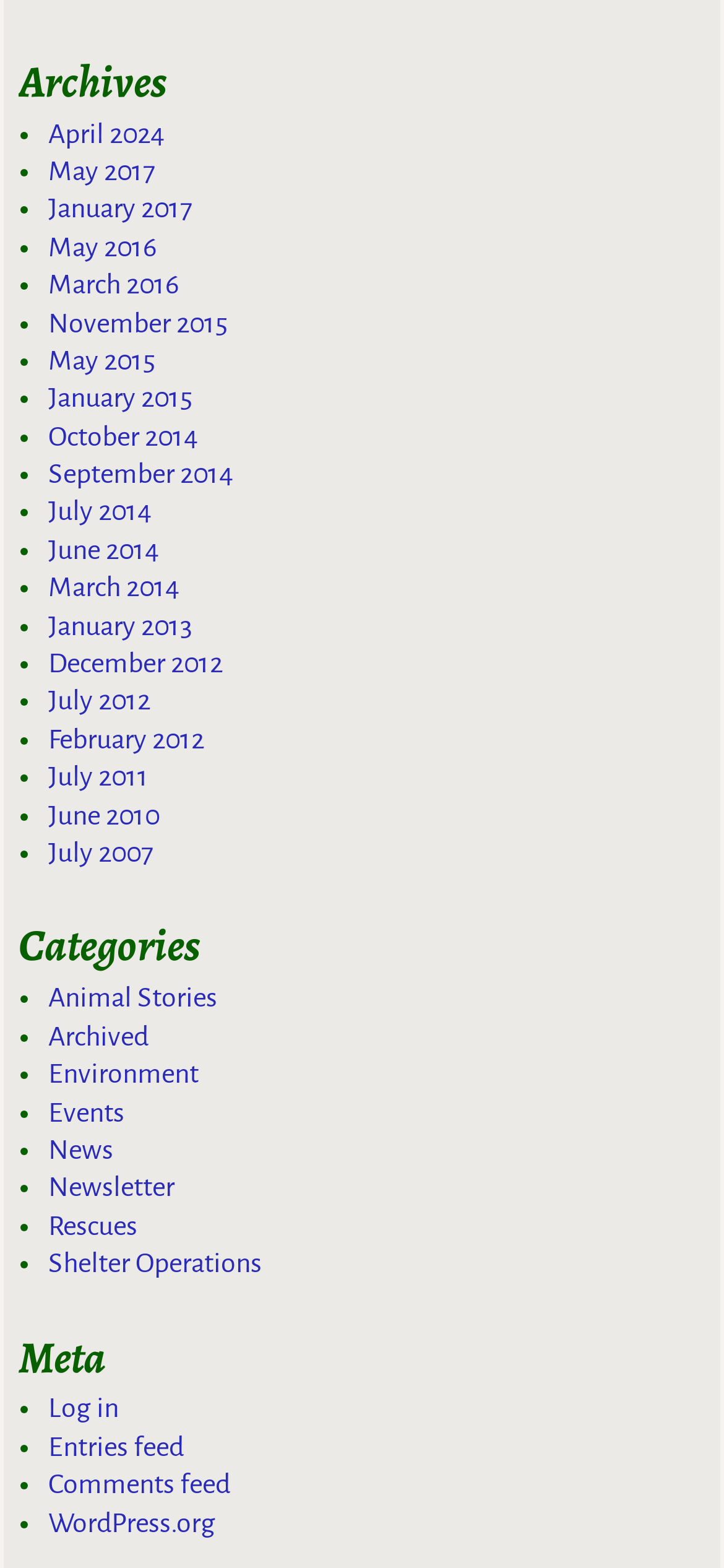What is the longest category name?
Could you answer the question with a detailed and thorough explanation?

I looked at the list of links under the 'Categories' heading and found that the longest category name is 'Shelter Operations'.